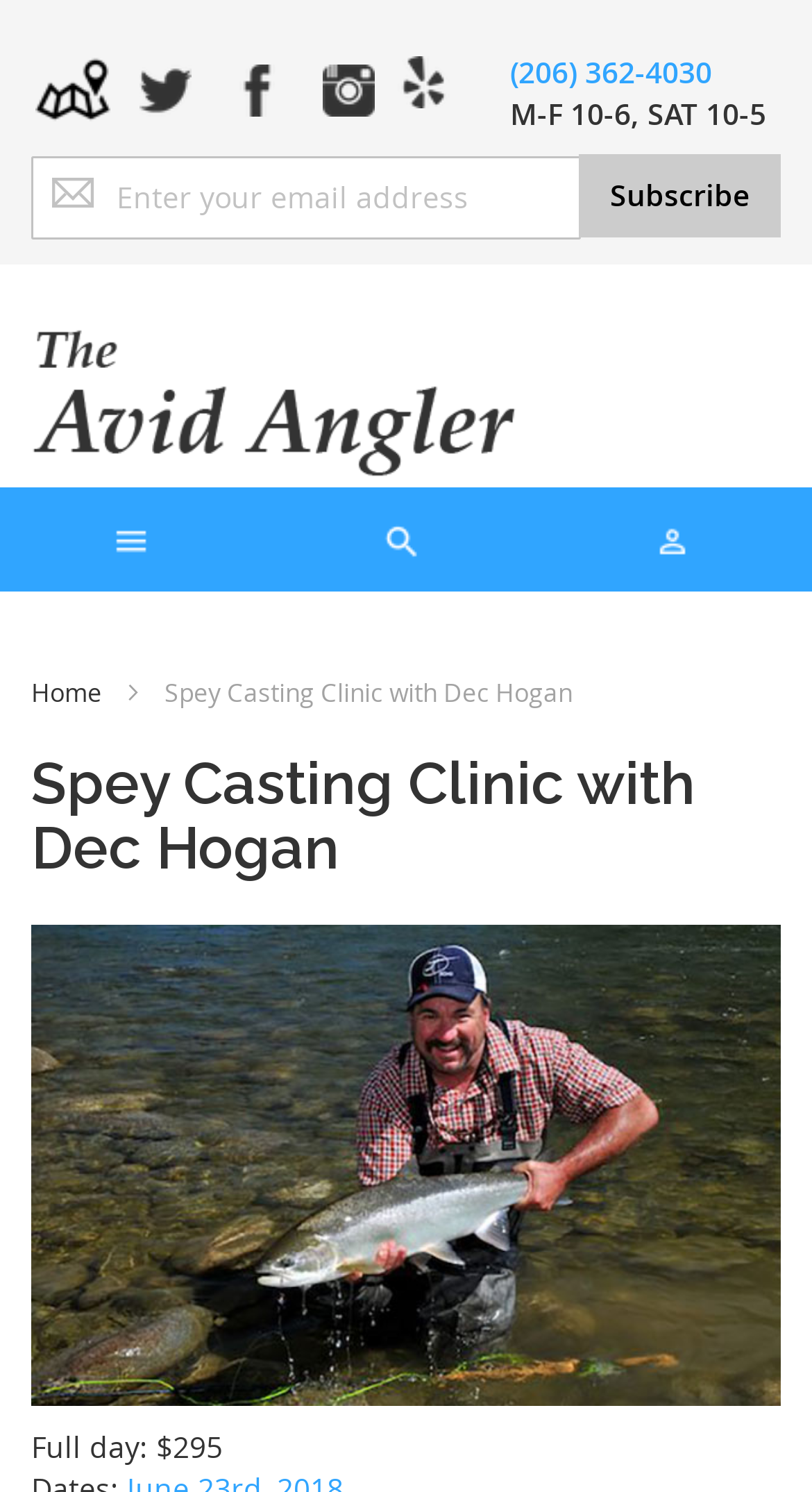Please identify the coordinates of the bounding box for the clickable region that will accomplish this instruction: "Enter your email address".

[0.038, 0.104, 0.715, 0.16]